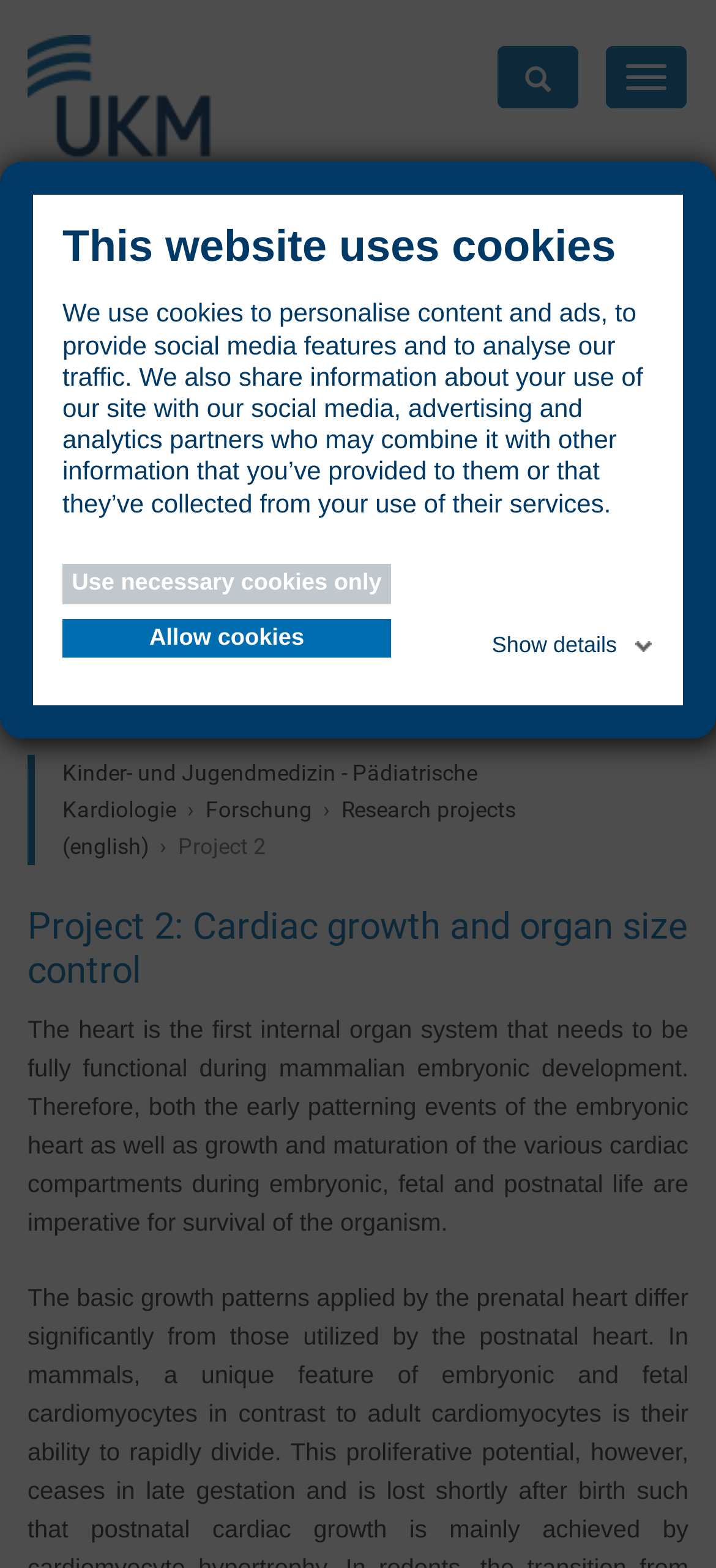Please provide a comprehensive answer to the question below using the information from the image: What is the research project about?

I found the answer by reading the heading element with the text 'Project 2: Cardiac growth and organ size control' which is located below the clinic's name. This heading seems to be describing the research project.